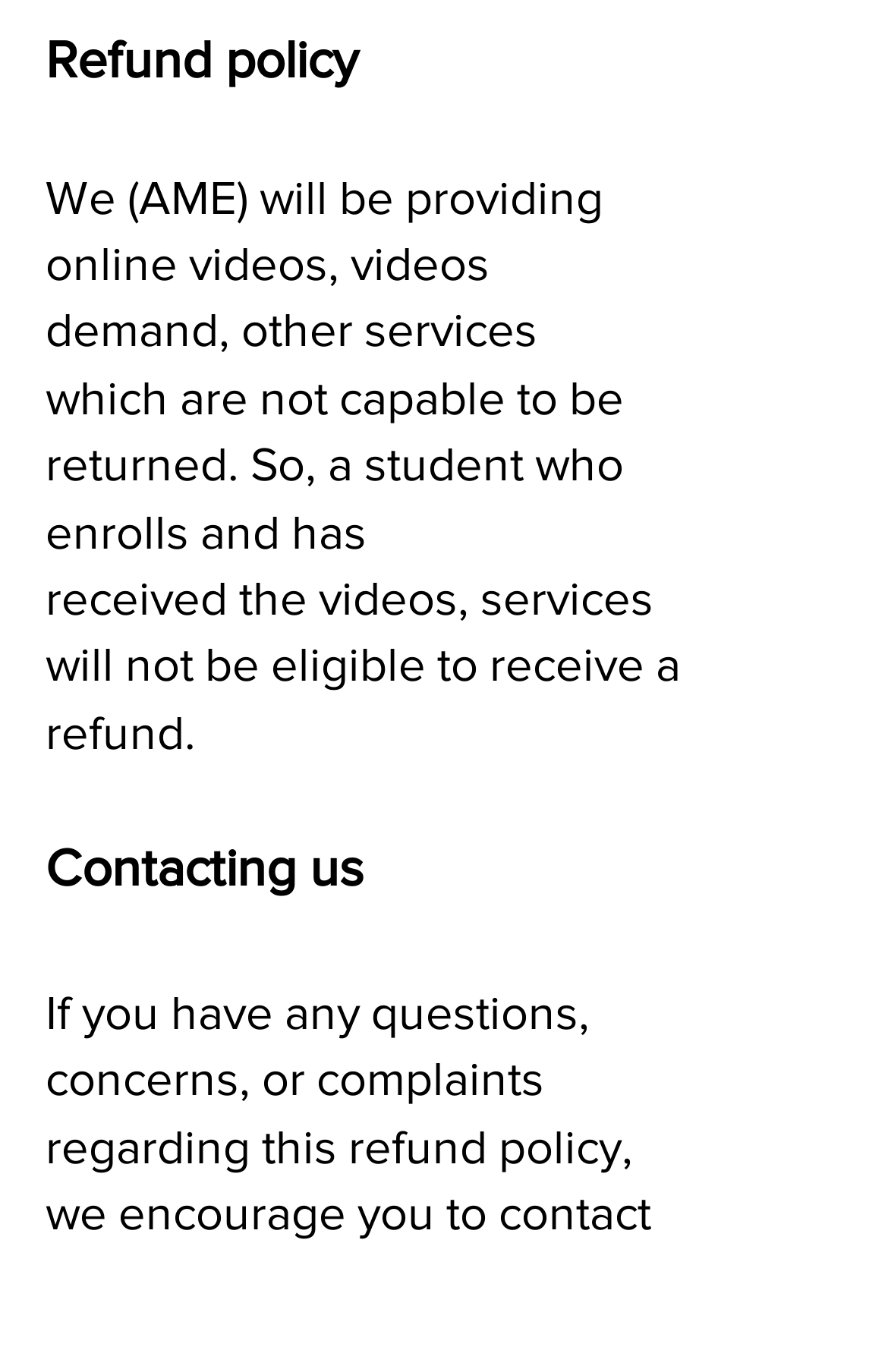How can I contact AME regarding the refund policy?
Using the image, respond with a single word or phrase.

using the details below